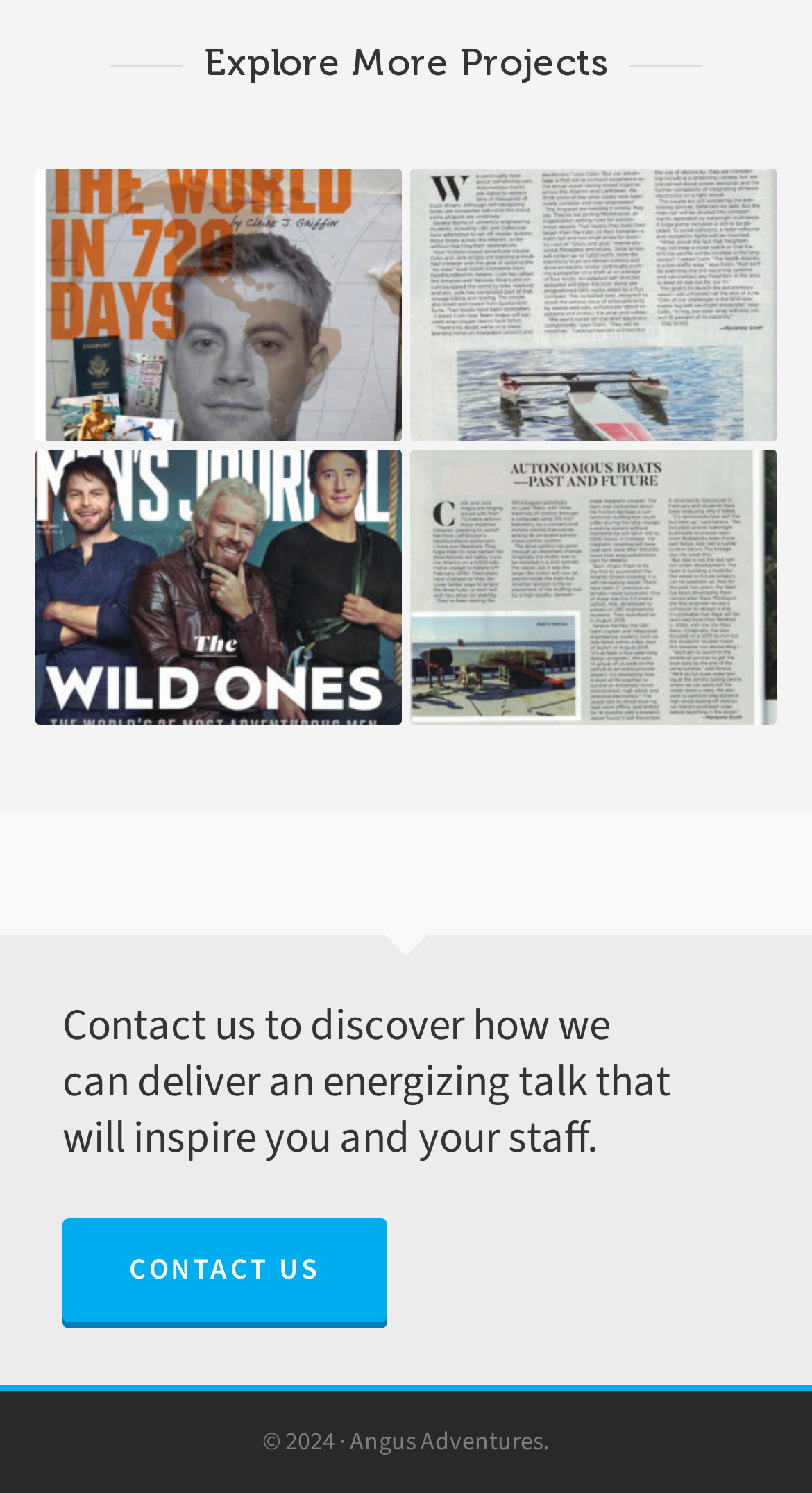What is the copyright year of the webpage?
Using the visual information, reply with a single word or short phrase.

2024